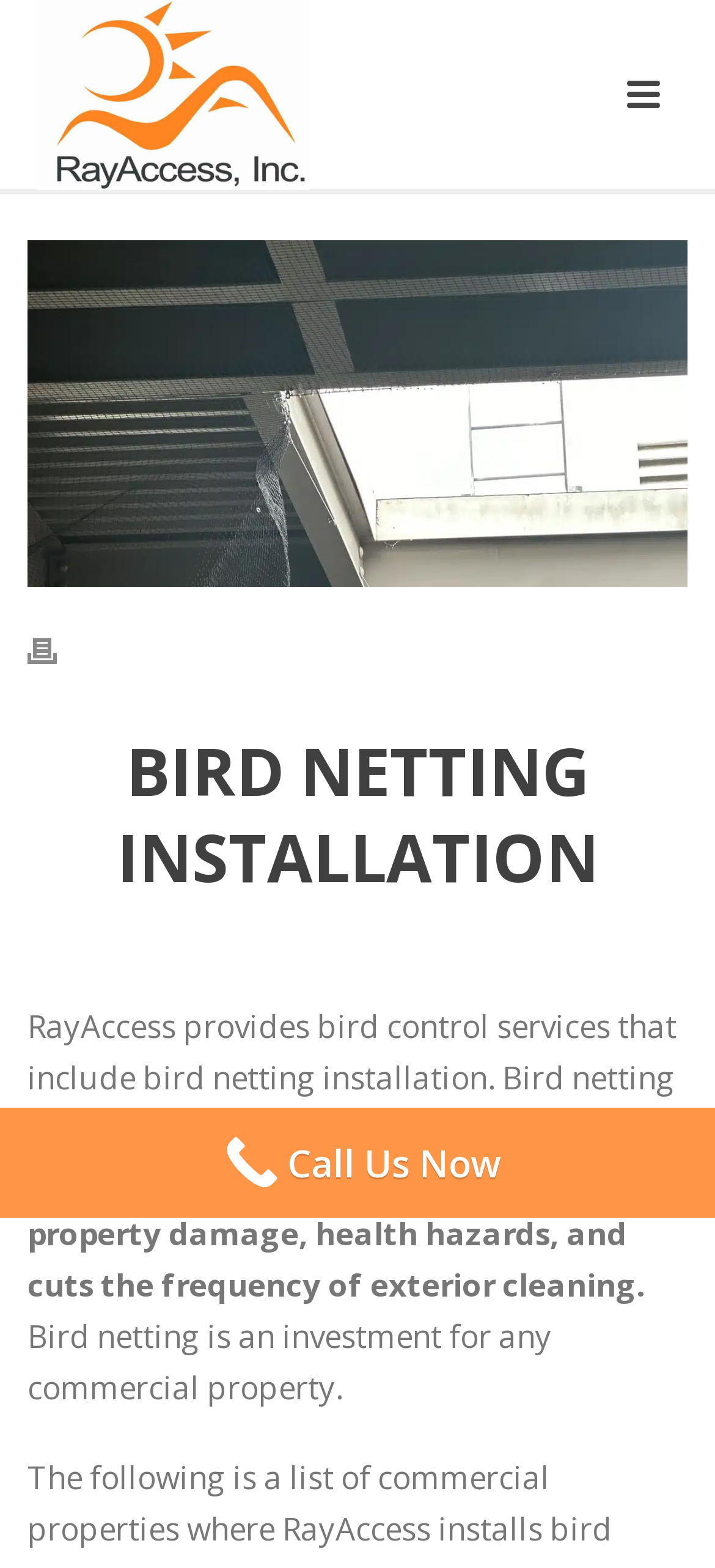What is the call-to-action on the webpage?
Look at the screenshot and respond with one word or a short phrase.

Call Us Now